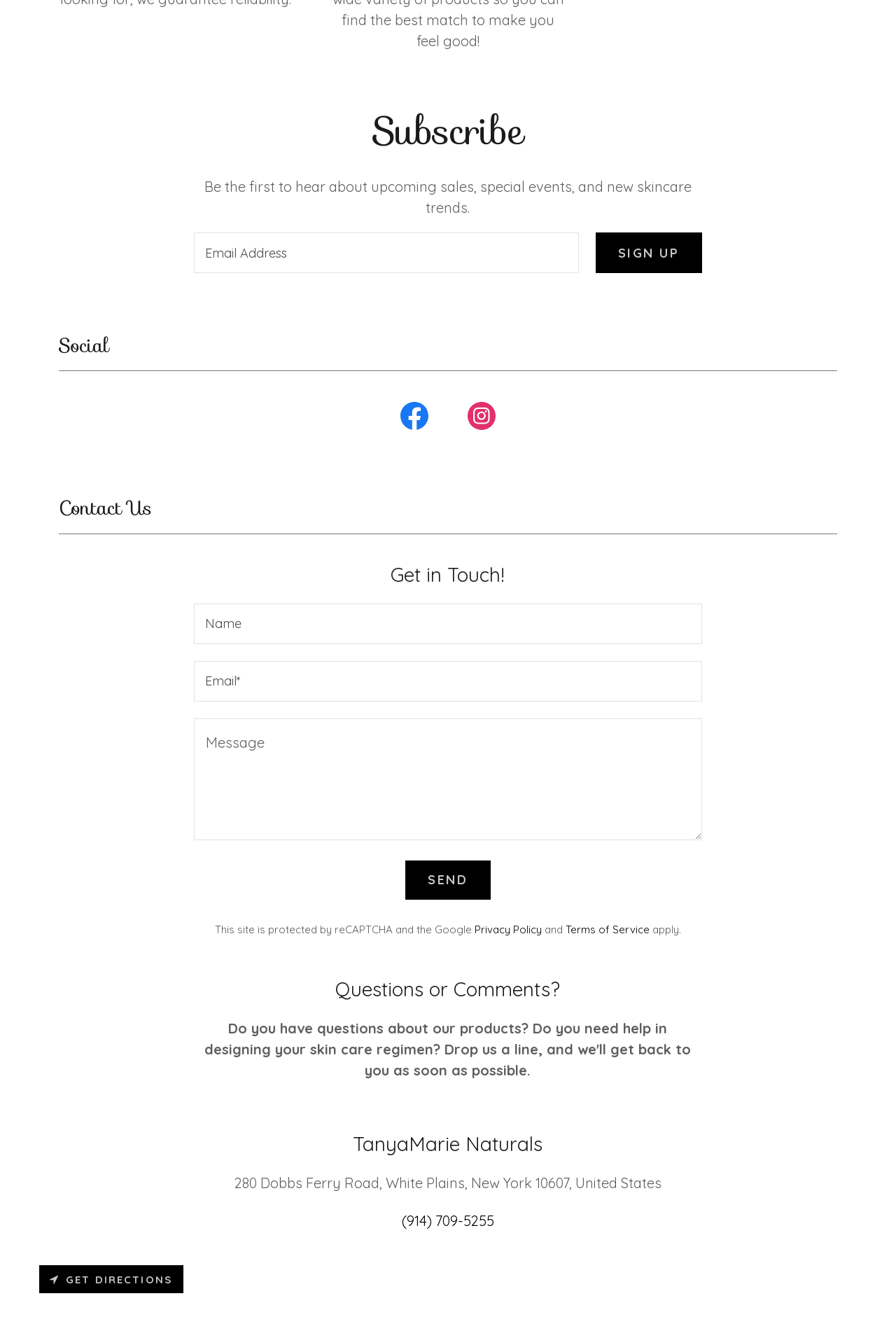What is the company's contact information?
Answer the question with detailed information derived from the image.

The company's contact information is provided at the bottom of the webpage, including the address '280 Dobbs Ferry Road, White Plains, New York 10607, United States', as well as a phone number '(914) 709-5255'.